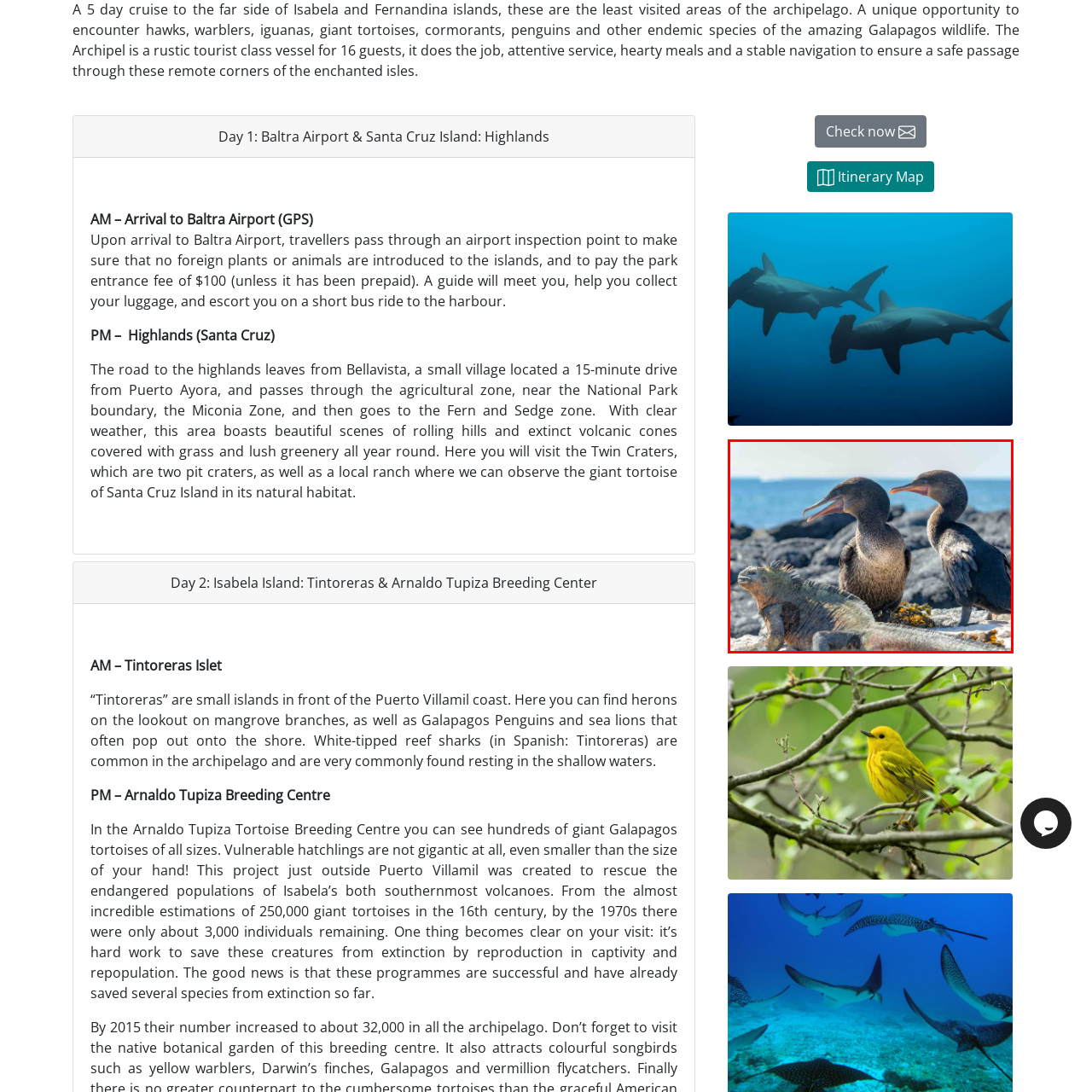Look at the image marked by the red box and respond with a single word or phrase: What is the Galapagos known for?

Rich biodiversity